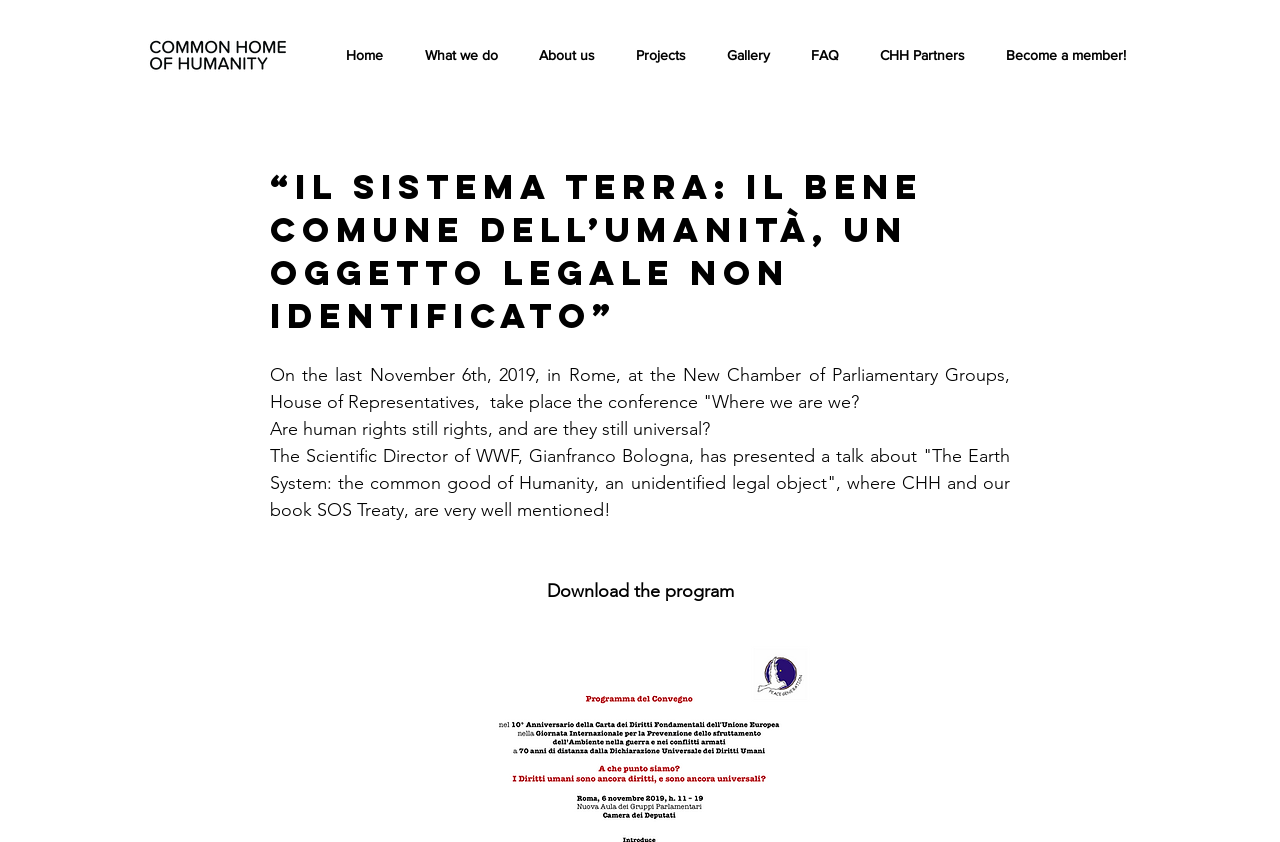Please find the bounding box for the UI element described by: "CHH Partners".

[0.671, 0.036, 0.77, 0.095]